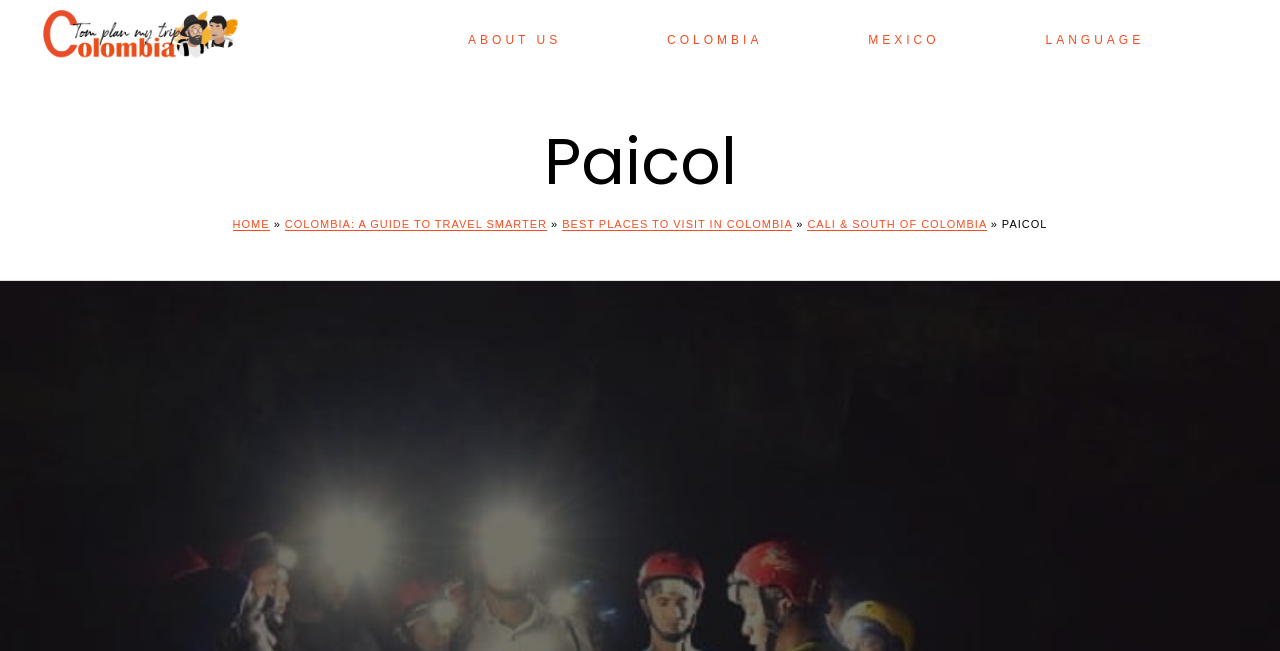Find the bounding box of the web element that fits this description: "Ricky Rayment Instagram".

None